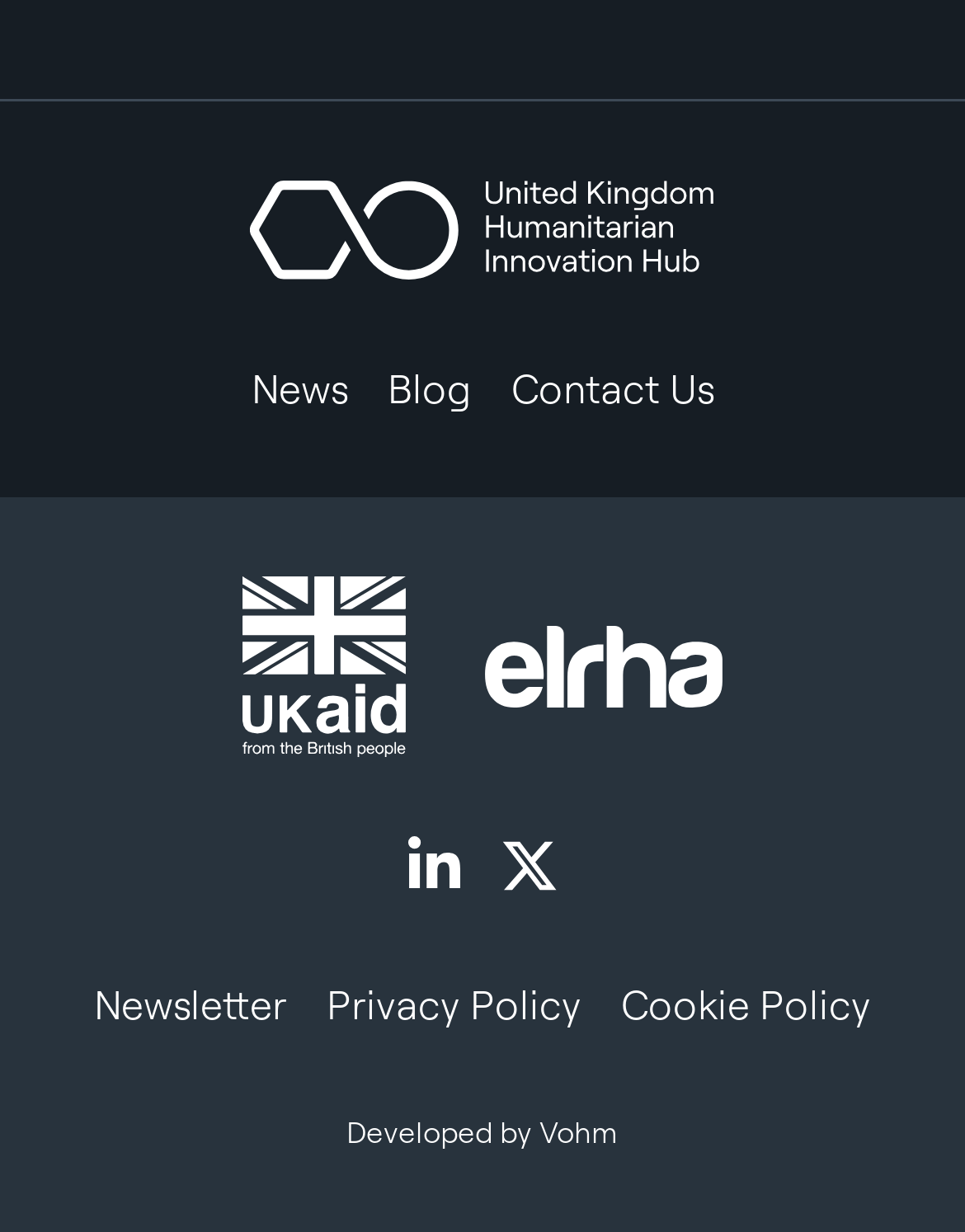Find the bounding box coordinates for the HTML element described as: "United Kingdom Humanitarian Innovation Hub". The coordinates should consist of four float values between 0 and 1, i.e., [left, top, right, bottom].

[0.259, 0.147, 0.741, 0.227]